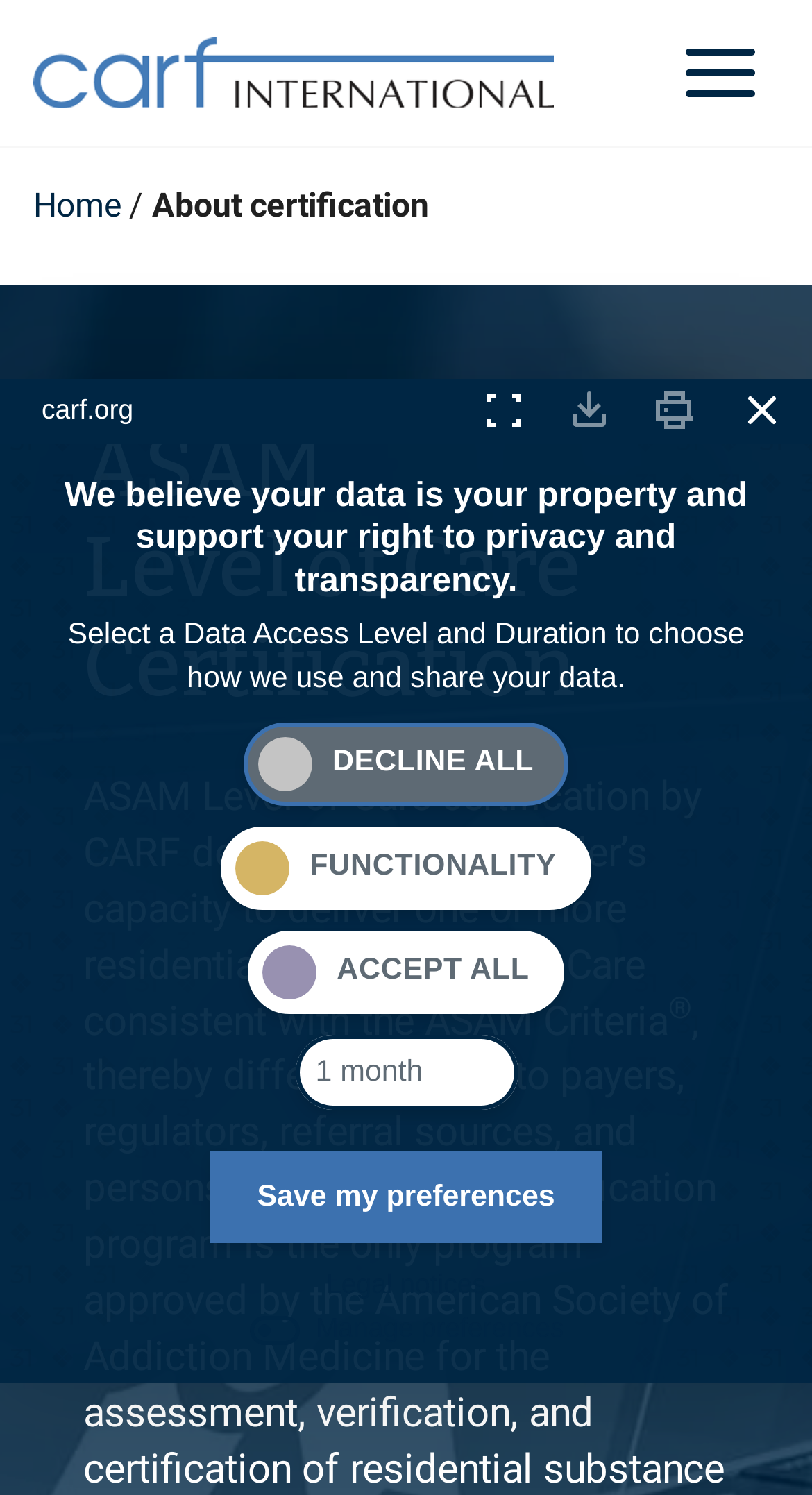Determine the bounding box for the described UI element: "Home".

[0.041, 0.124, 0.149, 0.15]